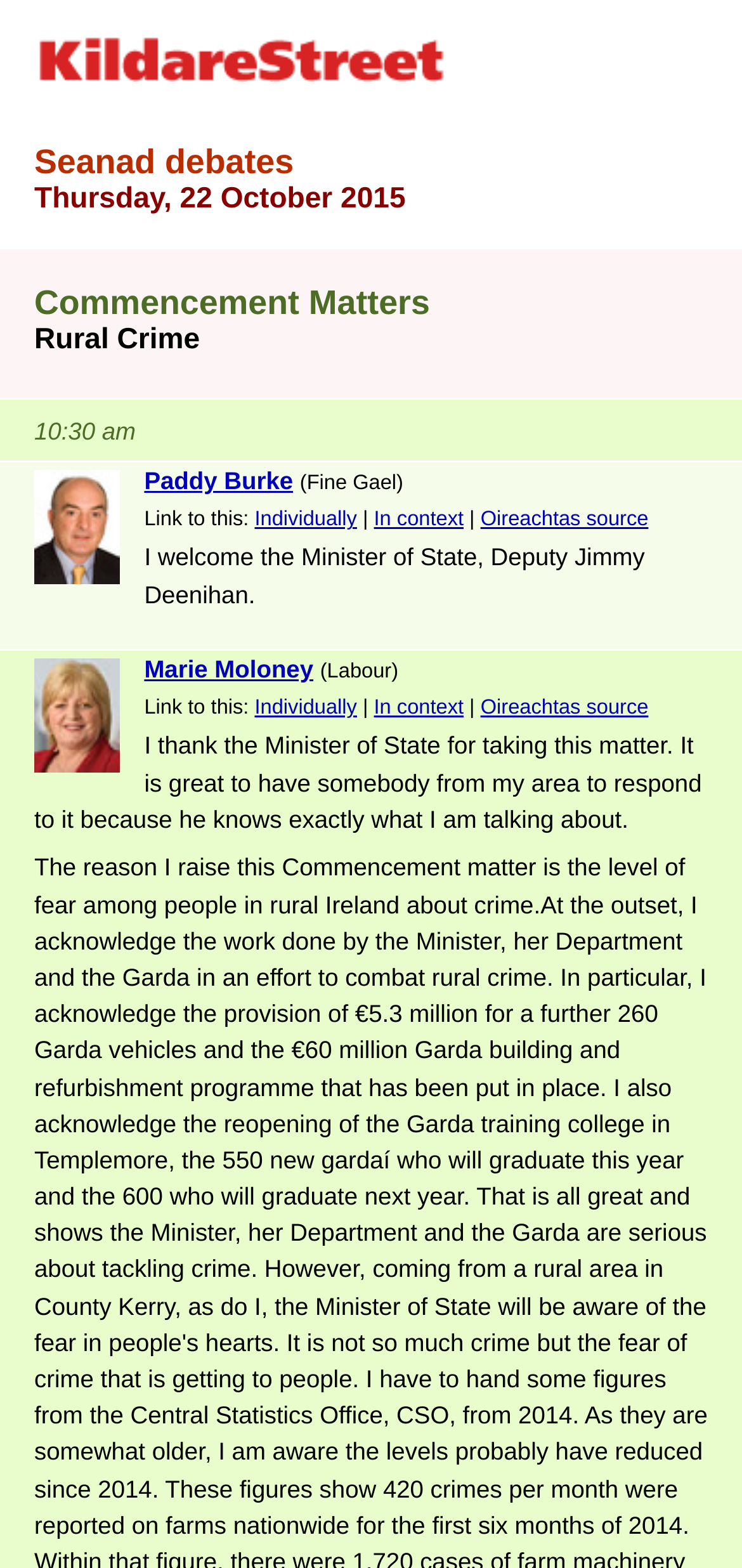Who is the Minister of State mentioned in the debate?
Please provide a comprehensive answer based on the visual information in the image.

I found the name of the Minister of State by reading the text 'I welcome the Minister of State, Deputy Jimmy Deenihan.' which is located in the middle of the webpage.